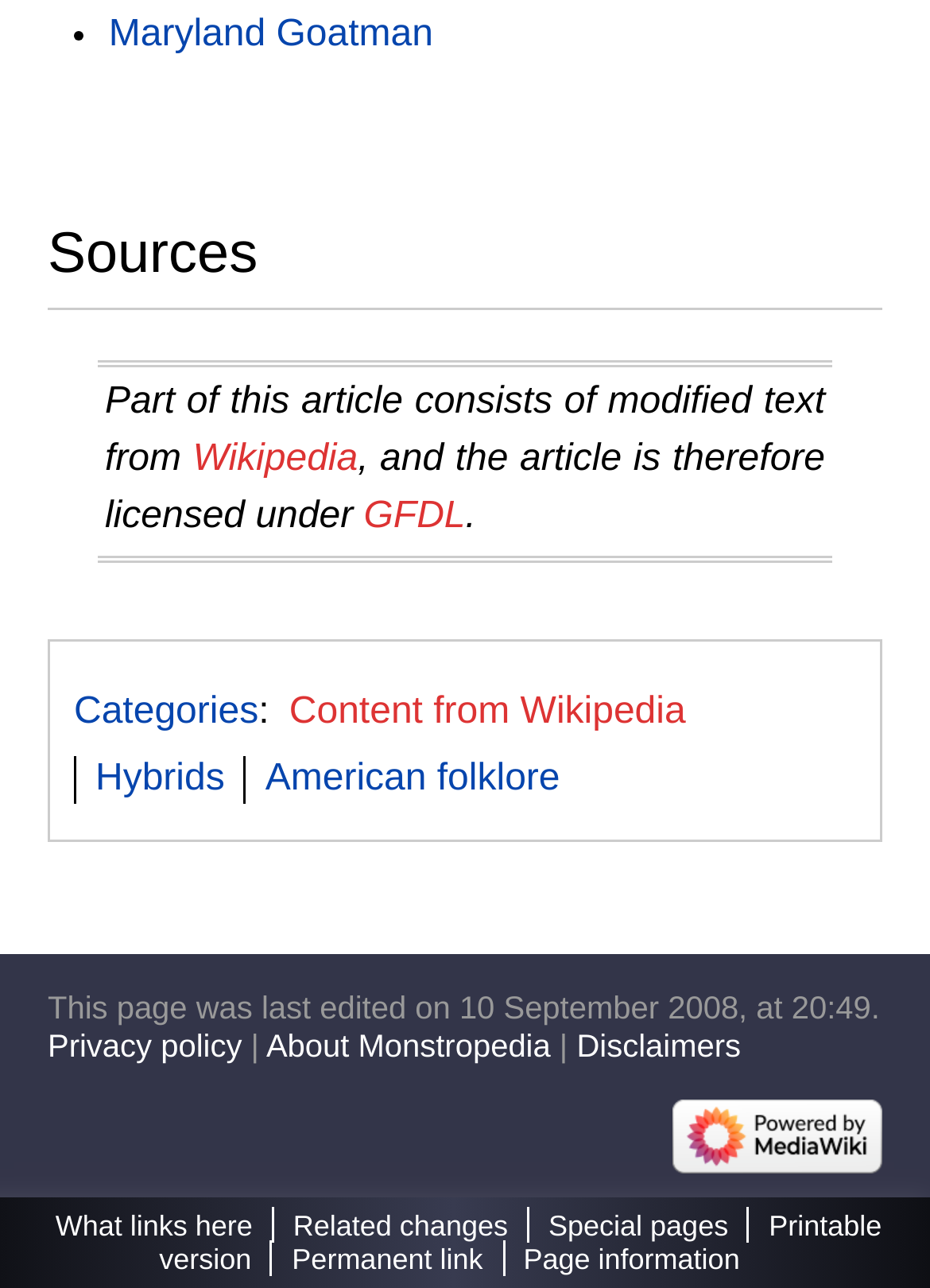Use a single word or phrase to answer the question:
What is the name of the article?

Maryland Goatman